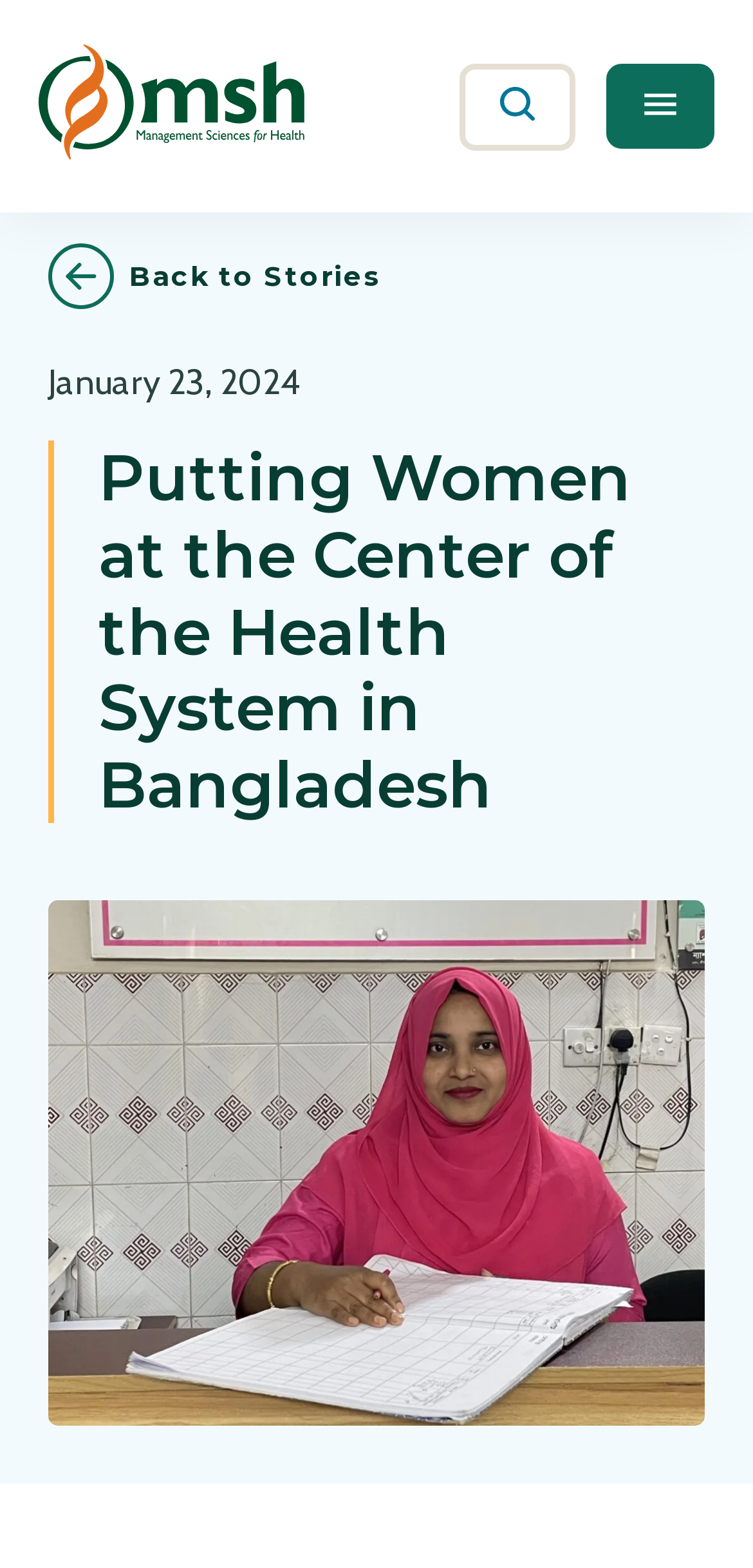Offer a thorough description of the webpage.

The webpage is about "Putting Women at the Center of the Health System in Bangladesh". At the top left, there is a logo of "Management Sciences for Health" accompanied by a link to the organization's website. 

On the top right, there are two buttons: "Search" and "Menu". The "Search" button is located slightly to the left of the center, and the "Menu" button is positioned at the top right corner. 

Below the top section, there is a link "Back to Stories" on the left, accompanied by a small icon. Next to it, the date "January 23, 2024" is displayed. 

The main heading "Putting Women at the Center of the Health System in Bangladesh" is centered on the page, spanning almost the entire width. 

Below the heading, there is a large image that occupies most of the page's width, depicting a midwife, Mukta, at Morkun Maternity Center's reception desk, going over paperwork.